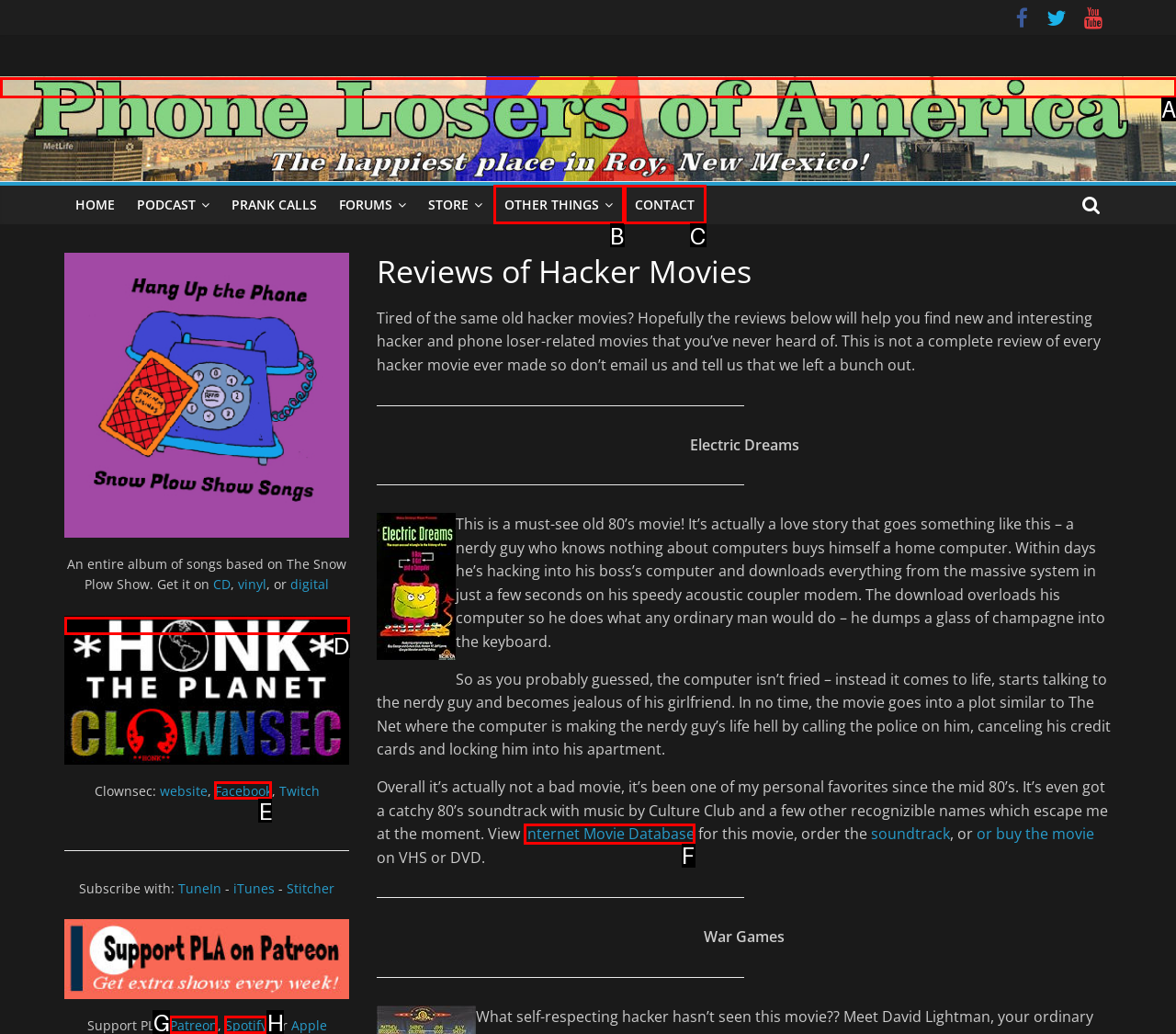Identify the HTML element that corresponds to the description: Other Things Provide the letter of the correct option directly.

B